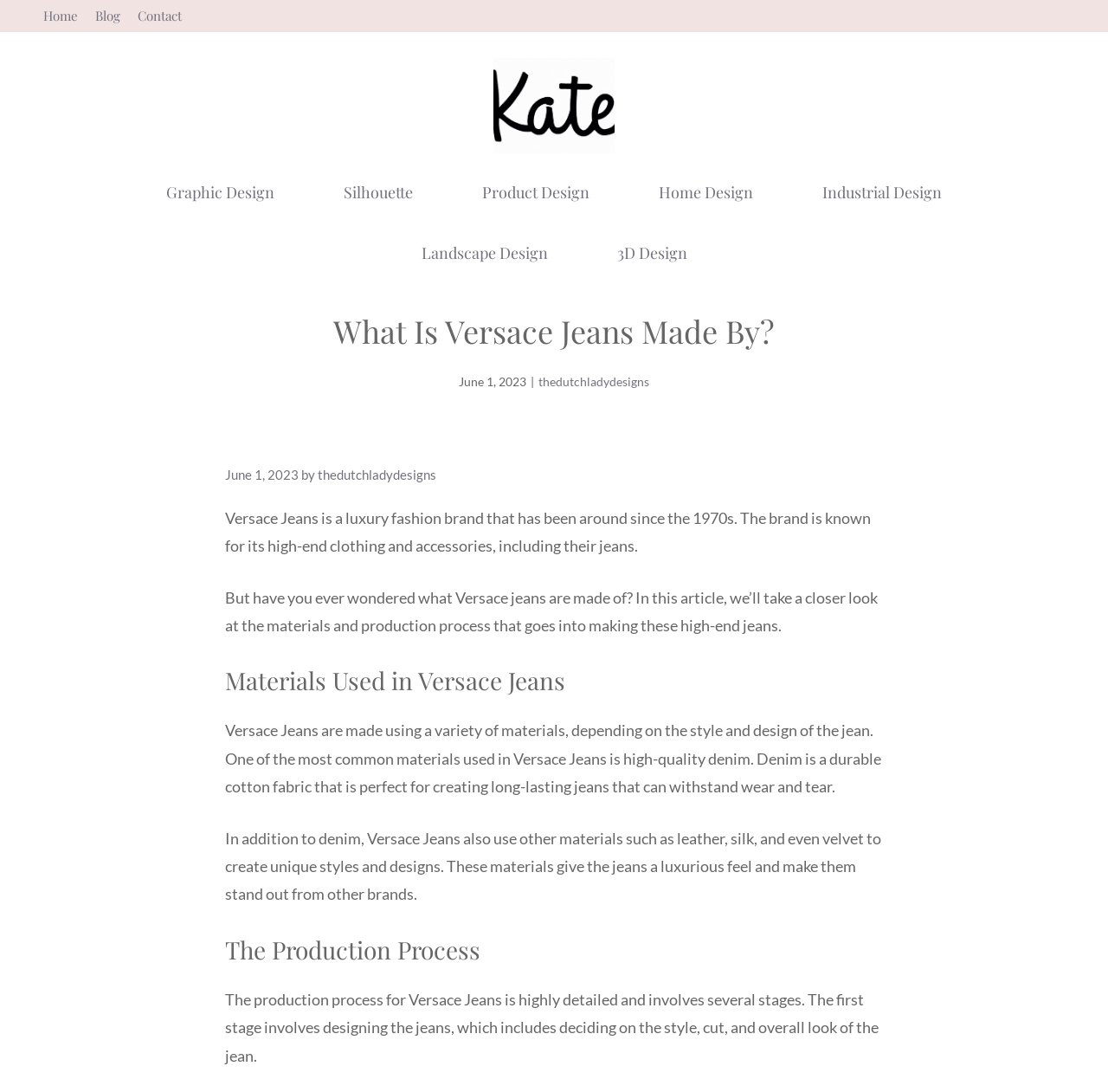Identify the main title of the webpage and generate its text content.

What Is Versace Jeans Made By?